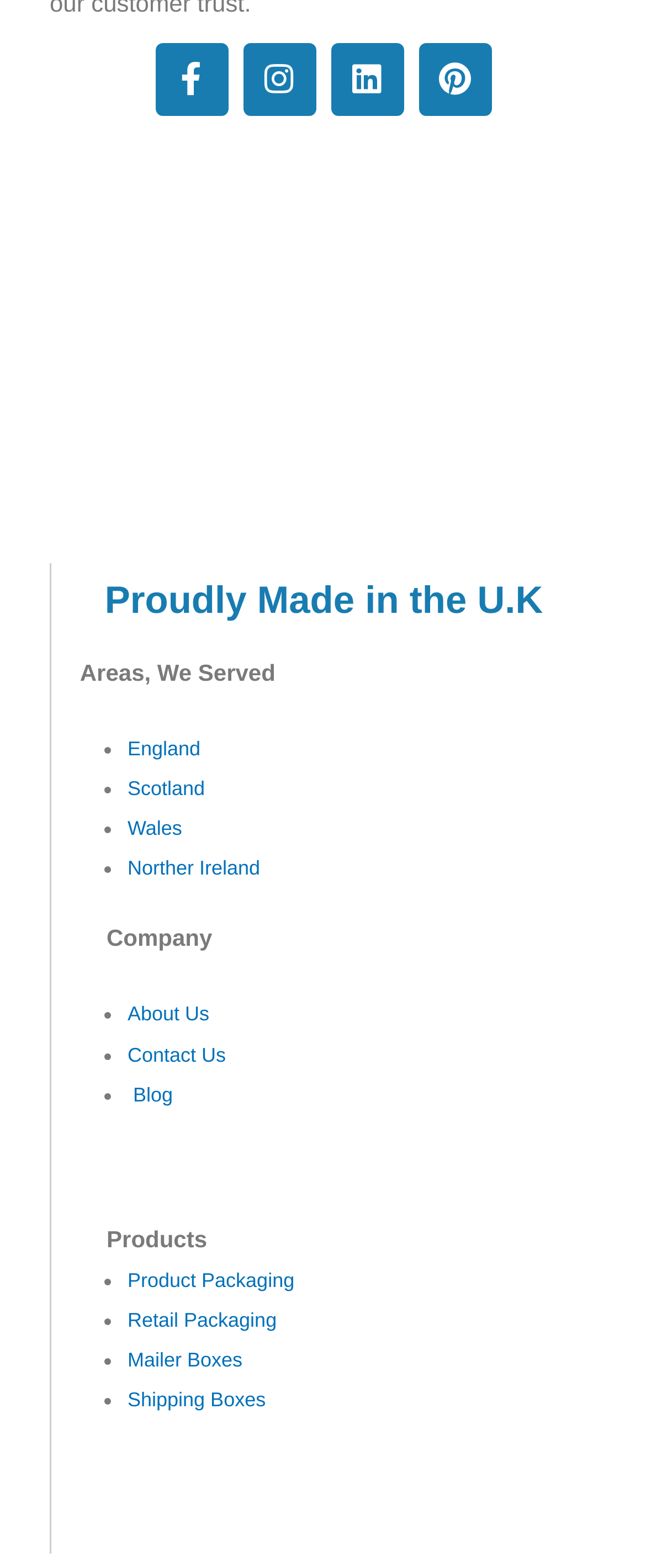Can you show the bounding box coordinates of the region to click on to complete the task described in the instruction: "Check payment methods"?

[0.105, 0.945, 0.897, 0.981]